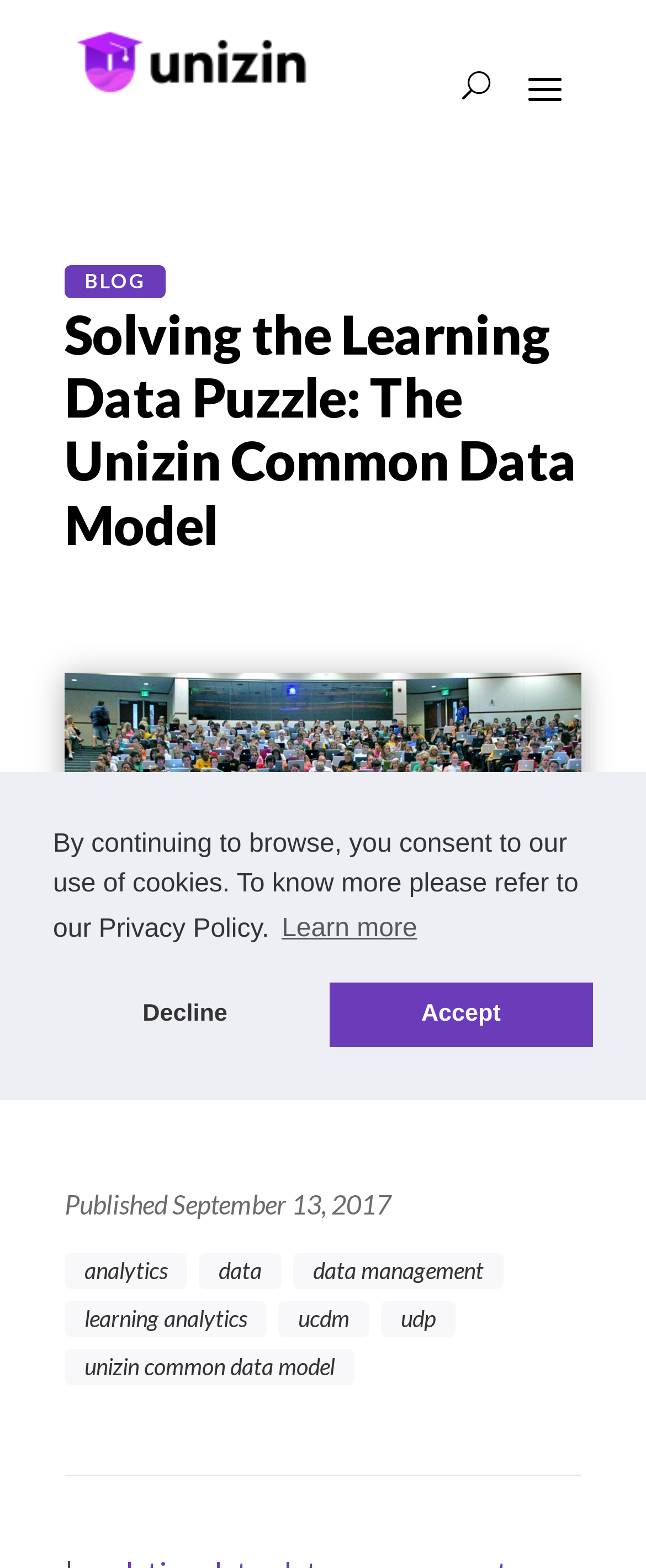Please reply with a single word or brief phrase to the question: 
How many buttons are in the cookie consent dialog?

3